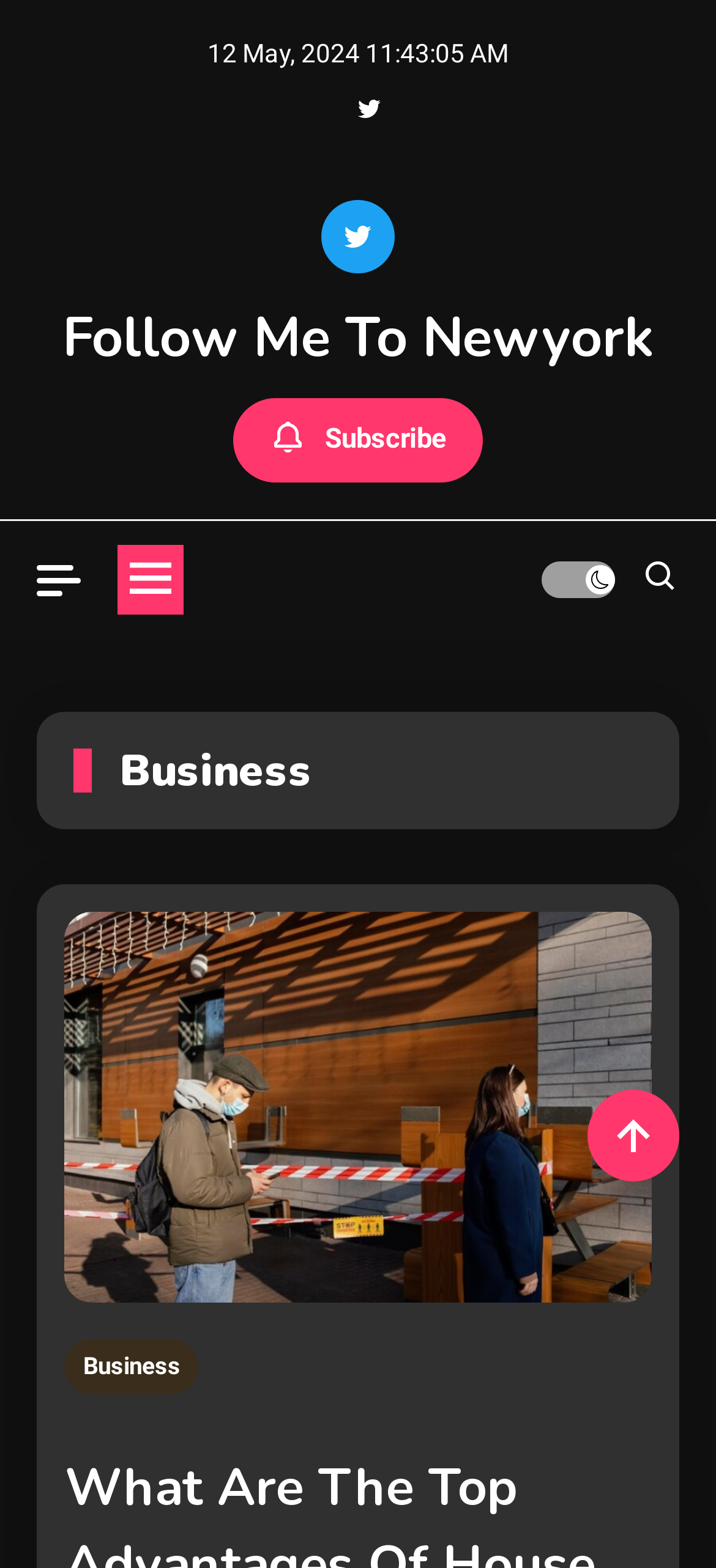Identify and provide the bounding box coordinates of the UI element described: "site mode button". The coordinates should be formatted as [left, top, right, bottom], with each number being a float between 0 and 1.

[0.756, 0.358, 0.859, 0.382]